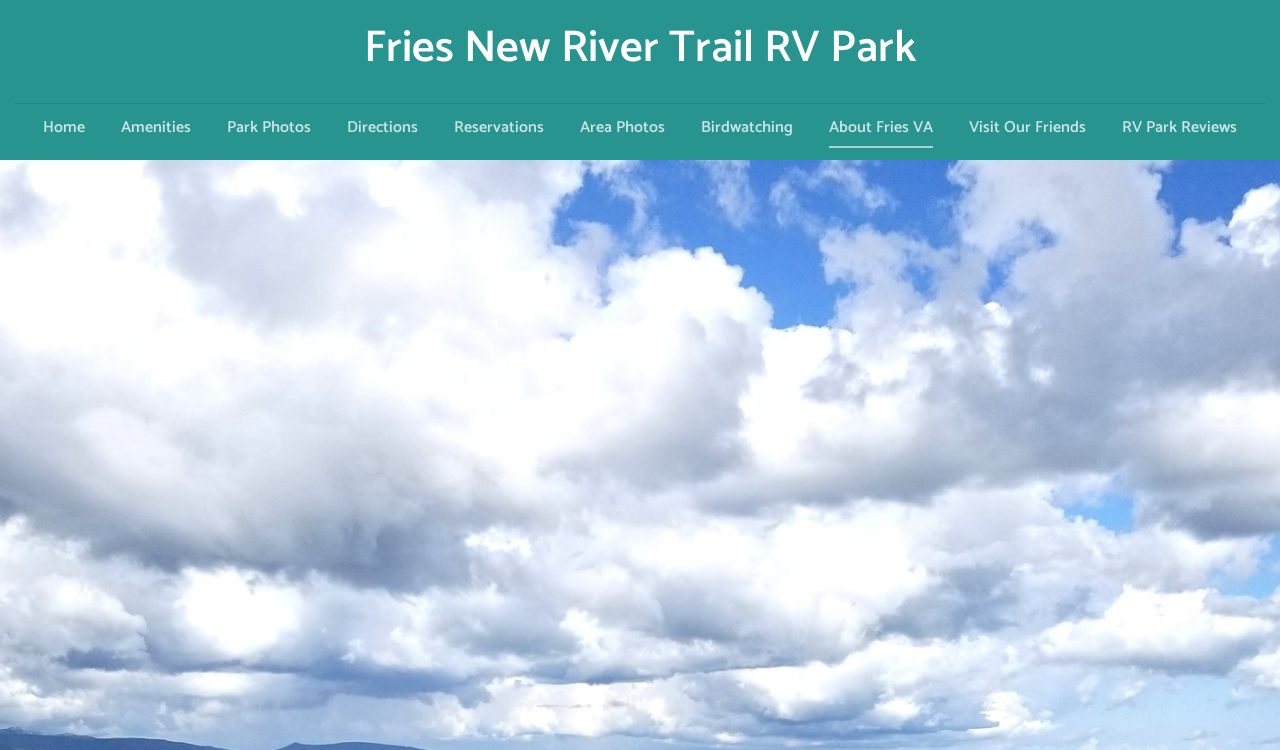What is the last link in the main navigation menu?
Please provide a comprehensive answer based on the details in the screenshot.

I looked at the main navigation menu and found that the last link is 'RV Park Reviews', which is located at the bottom right of the menu.